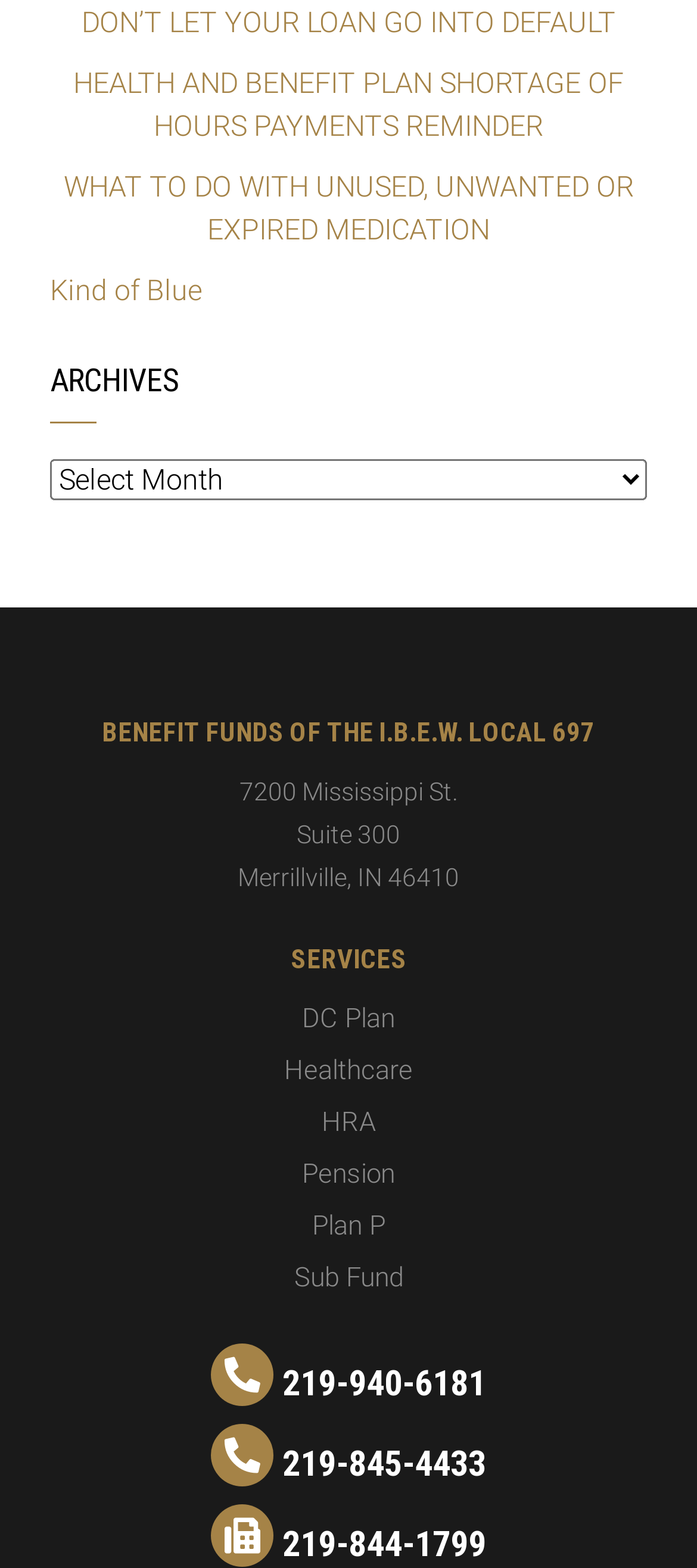Pinpoint the bounding box coordinates of the element you need to click to execute the following instruction: "Visit 'DC Plan'". The bounding box should be represented by four float numbers between 0 and 1, in the format [left, top, right, bottom].

[0.433, 0.639, 0.567, 0.66]